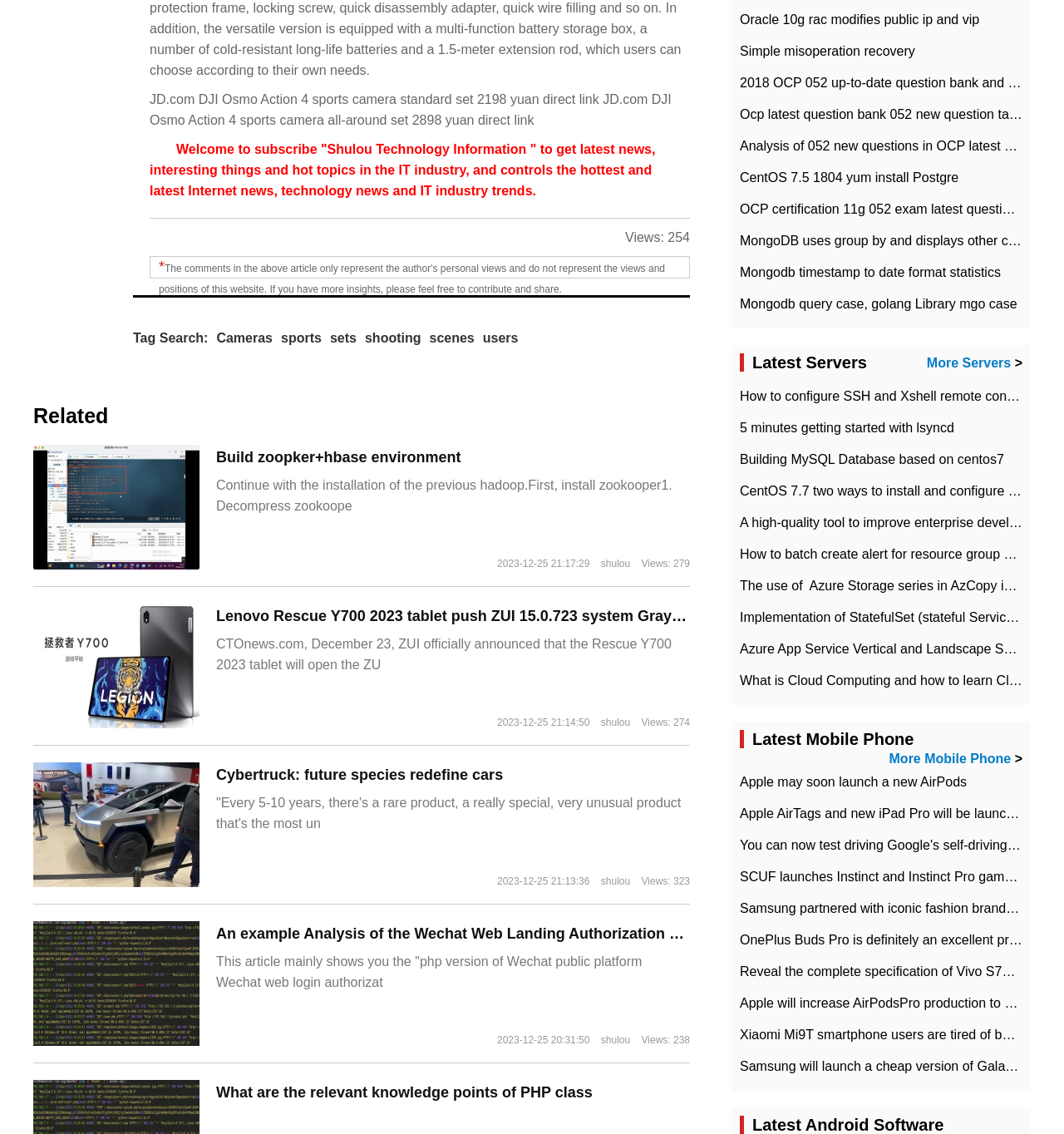Specify the bounding box coordinates of the region I need to click to perform the following instruction: "Check 'Latest Mobile Phone'". The coordinates must be four float numbers in the range of 0 to 1, i.e., [left, top, right, bottom].

[0.695, 0.644, 0.961, 0.661]